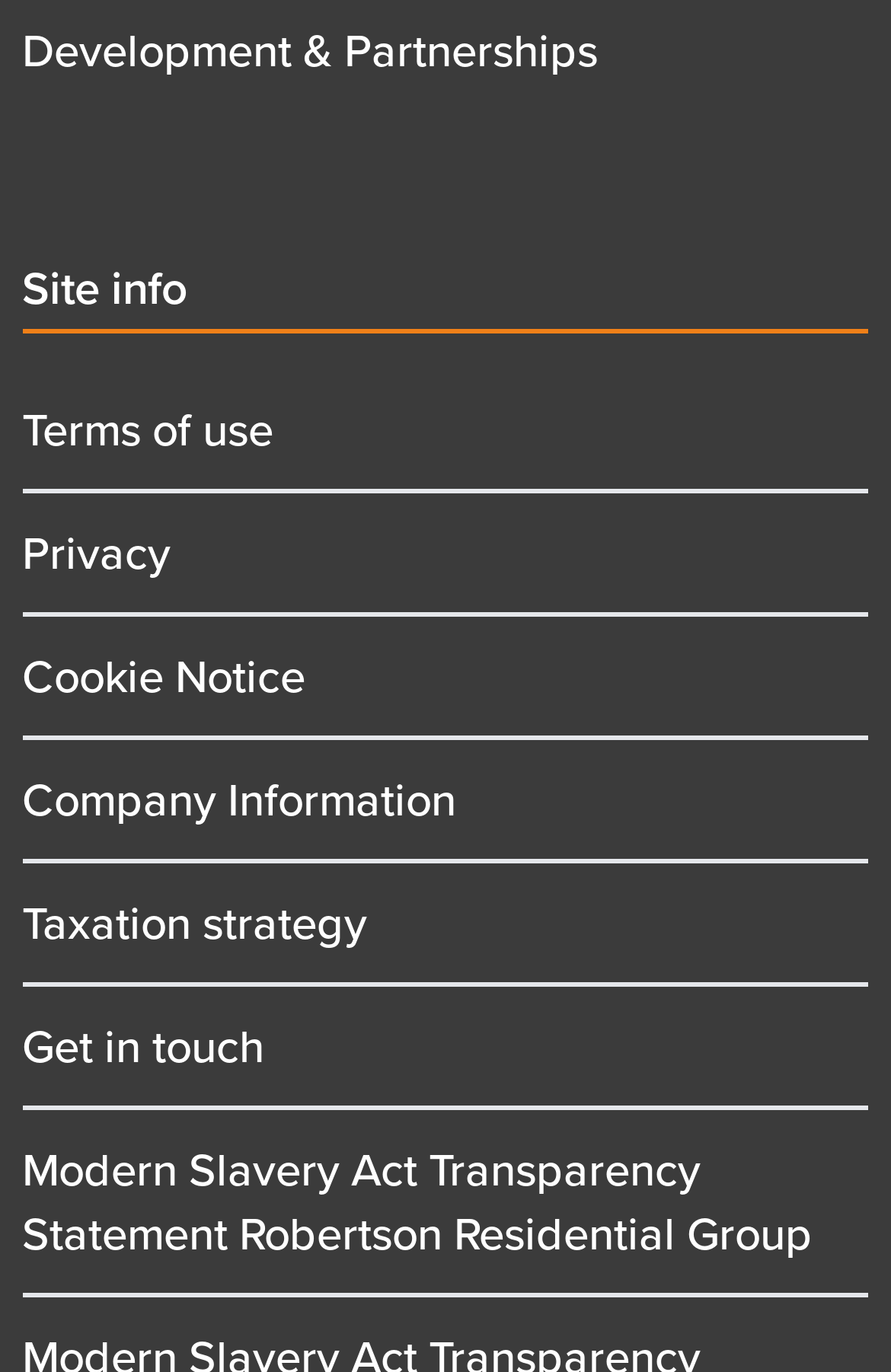Identify the bounding box coordinates of the element to click to follow this instruction: 'Read terms of use'. Ensure the coordinates are four float values between 0 and 1, provided as [left, top, right, bottom].

[0.025, 0.287, 0.307, 0.337]